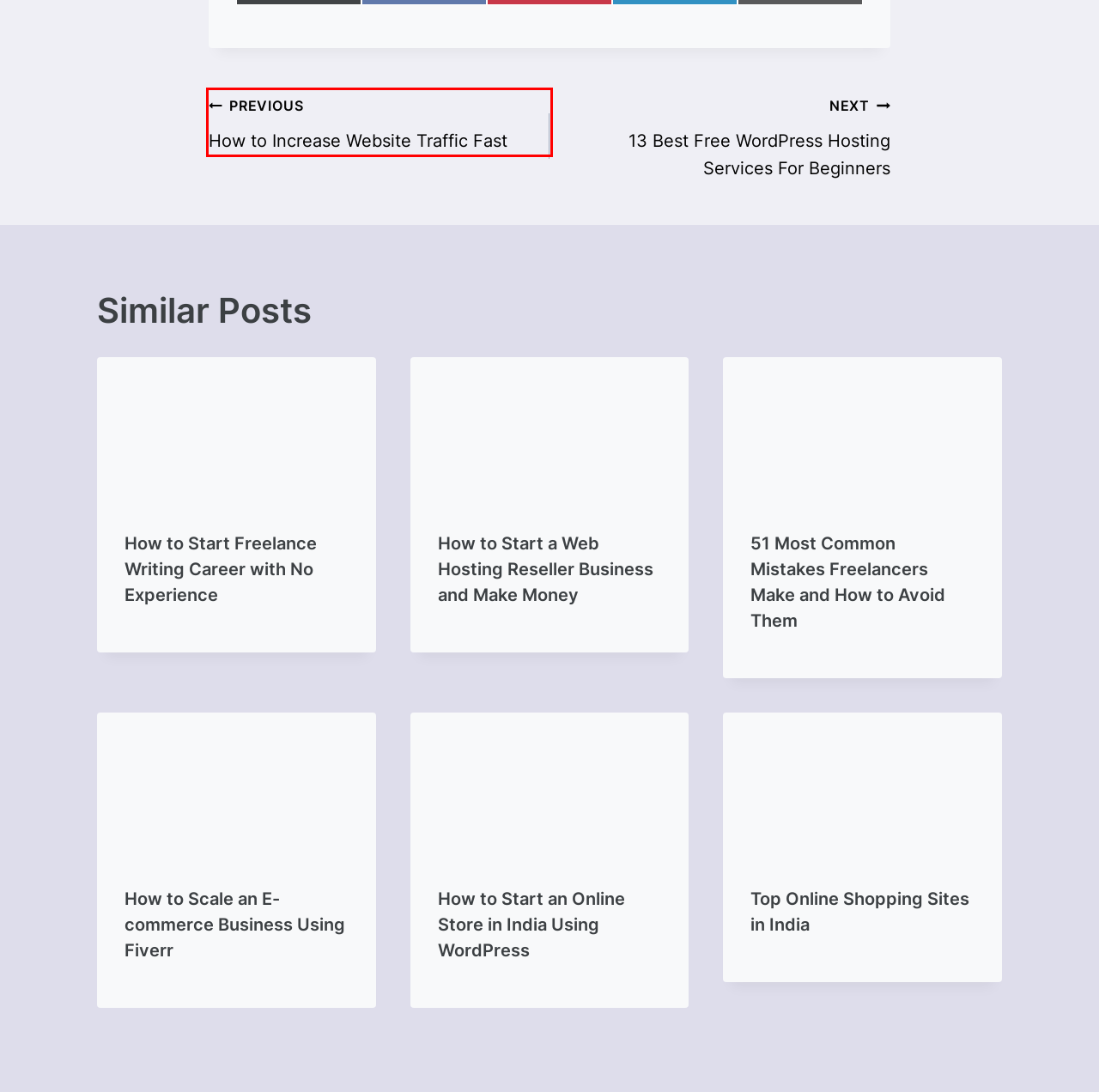Review the webpage screenshot and focus on the UI element within the red bounding box. Select the best-matching webpage description for the new webpage that follows after clicking the highlighted element. Here are the candidates:
A. How to Scale an E-commerce Business Using Fiverr in 2024
B. How to Increase Website Traffic Fast in 2024
C. How to Start a Web Hosting Reseller Business and Make Money
D. Top Online Shopping Sites in India: June 2024
E. How to Start an Online Store in India Using WordPress (2024)
F. How to Start Freelance Writing Career with No Experience in 2024
G. 13 Best Free WordPress Hosting Services For Beginners 2024
H. 51 Most Common Mistakes Freelancers Make and How to Avoid Them

B